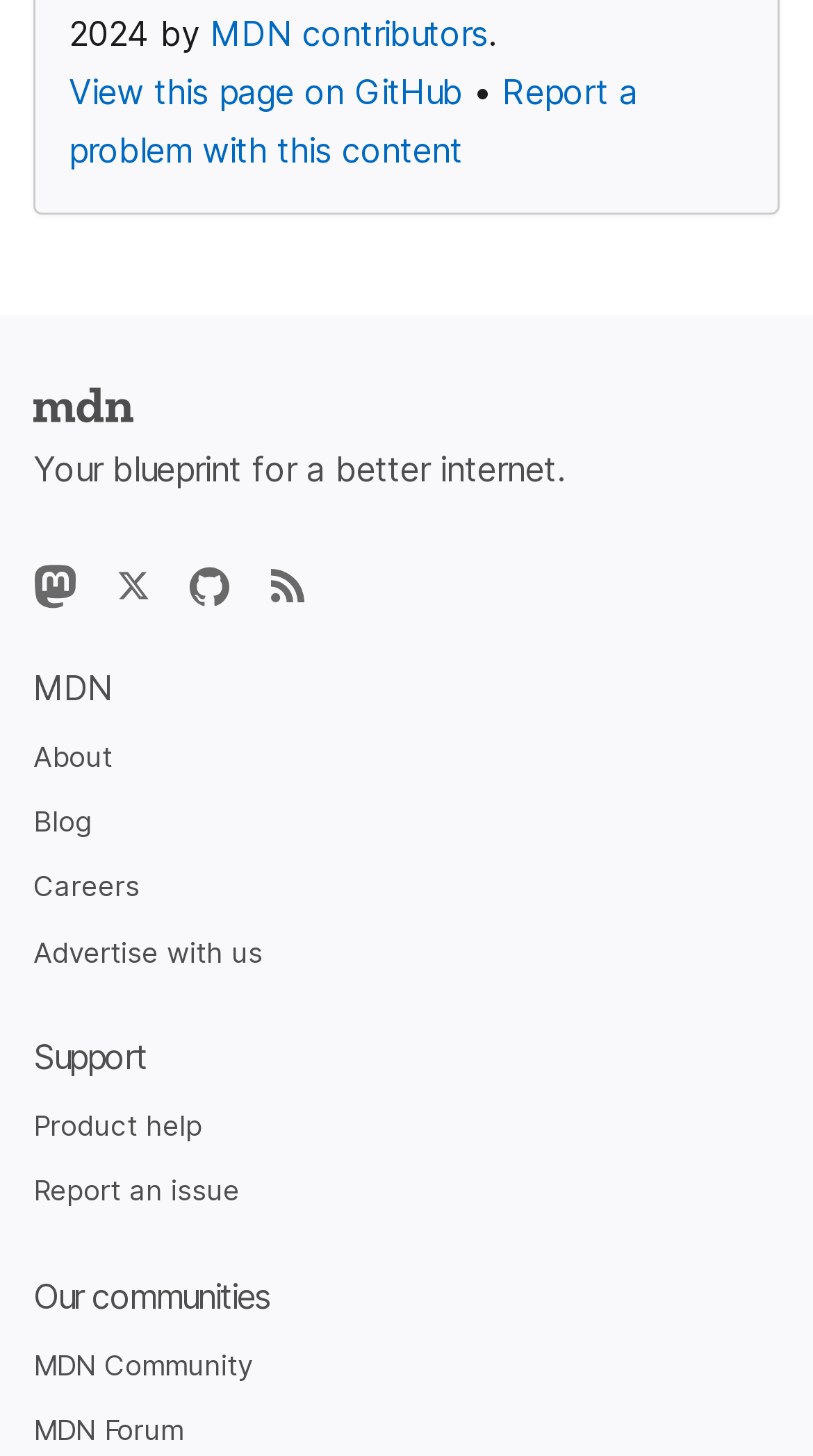Please specify the bounding box coordinates in the format (top-left x, top-left y, bottom-right x, bottom-right y), with values ranging from 0 to 1. Identify the bounding box for the UI component described as follows: BOOK YOUR RETREAT

None